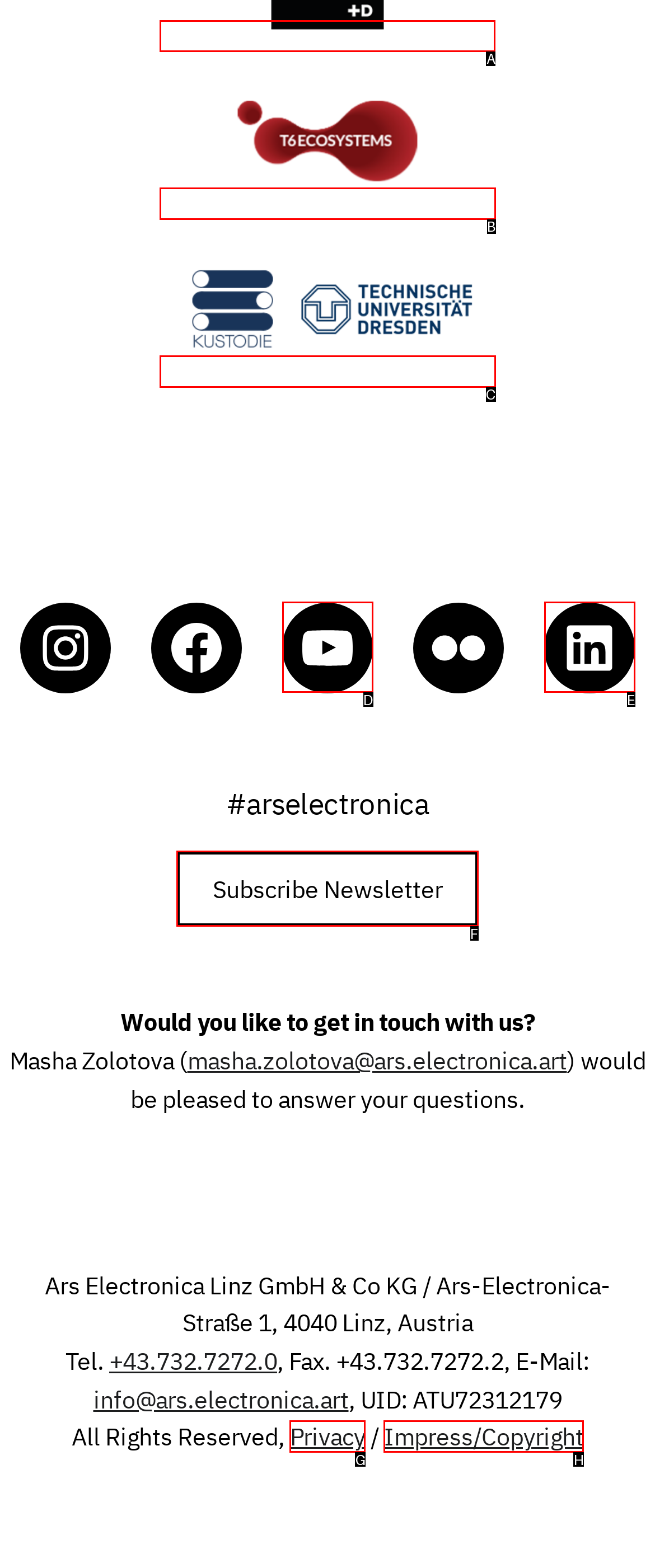Select the option I need to click to accomplish this task: Visit Sonar
Provide the letter of the selected choice from the given options.

A